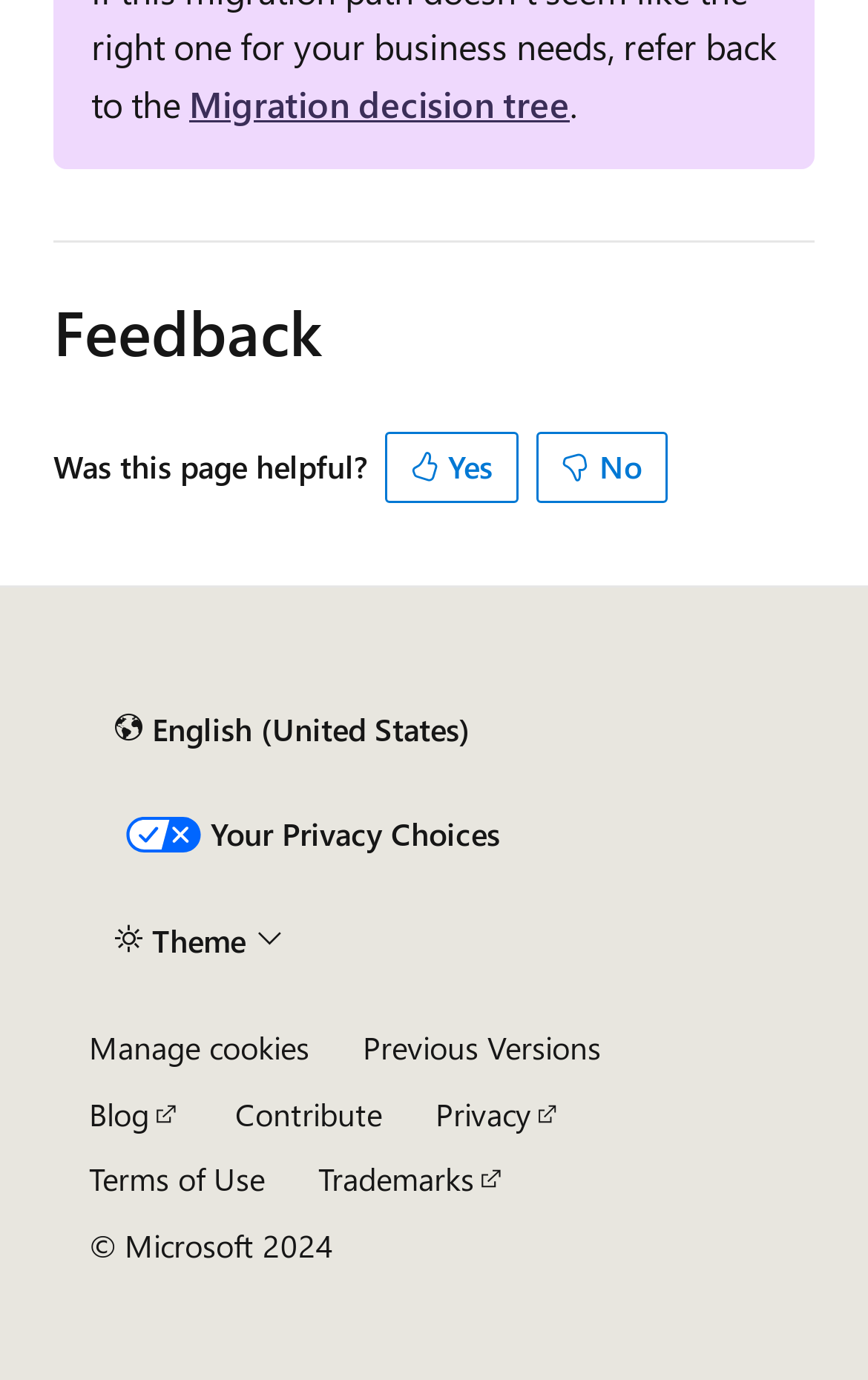Pinpoint the bounding box coordinates of the element that must be clicked to accomplish the following instruction: "Select a different language". The coordinates should be in the format of four float numbers between 0 and 1, i.e., [left, top, right, bottom].

[0.103, 0.503, 0.571, 0.553]